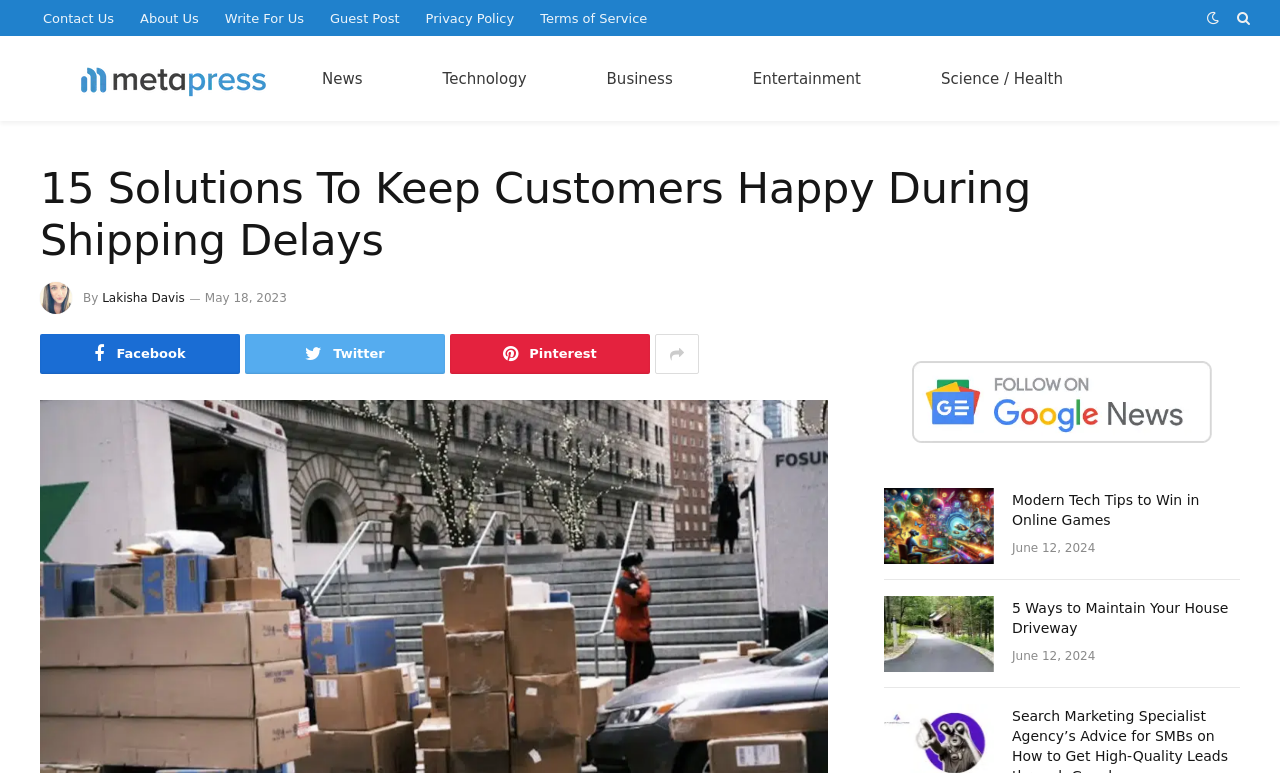Locate the bounding box coordinates of the clickable region to complete the following instruction: "View the article about 5 Ways to Maintain Your House Driveway."

[0.691, 0.771, 0.777, 0.87]